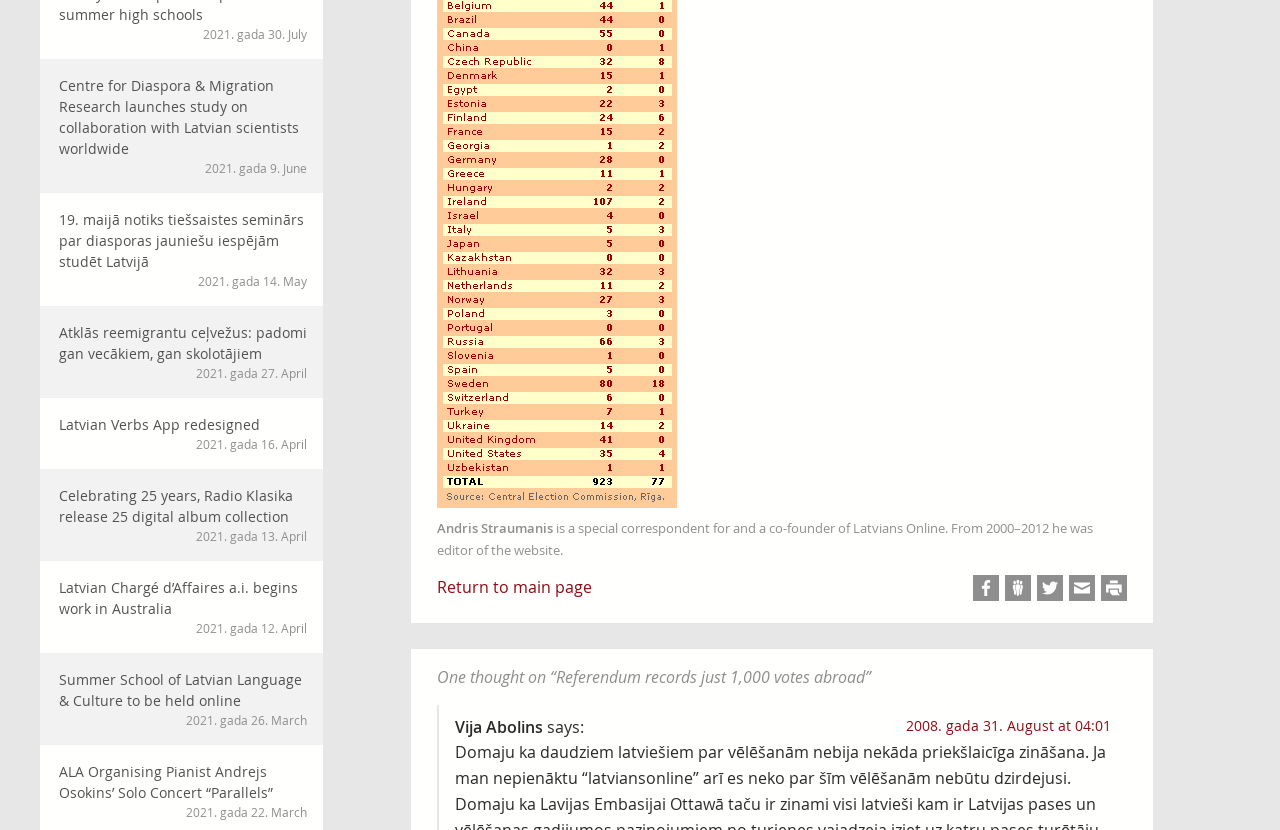Identify the bounding box coordinates of the clickable region required to complete the instruction: "Click the link to Return to main page". The coordinates should be given as four float numbers within the range of 0 and 1, i.e., [left, top, right, bottom].

[0.341, 0.694, 0.462, 0.72]